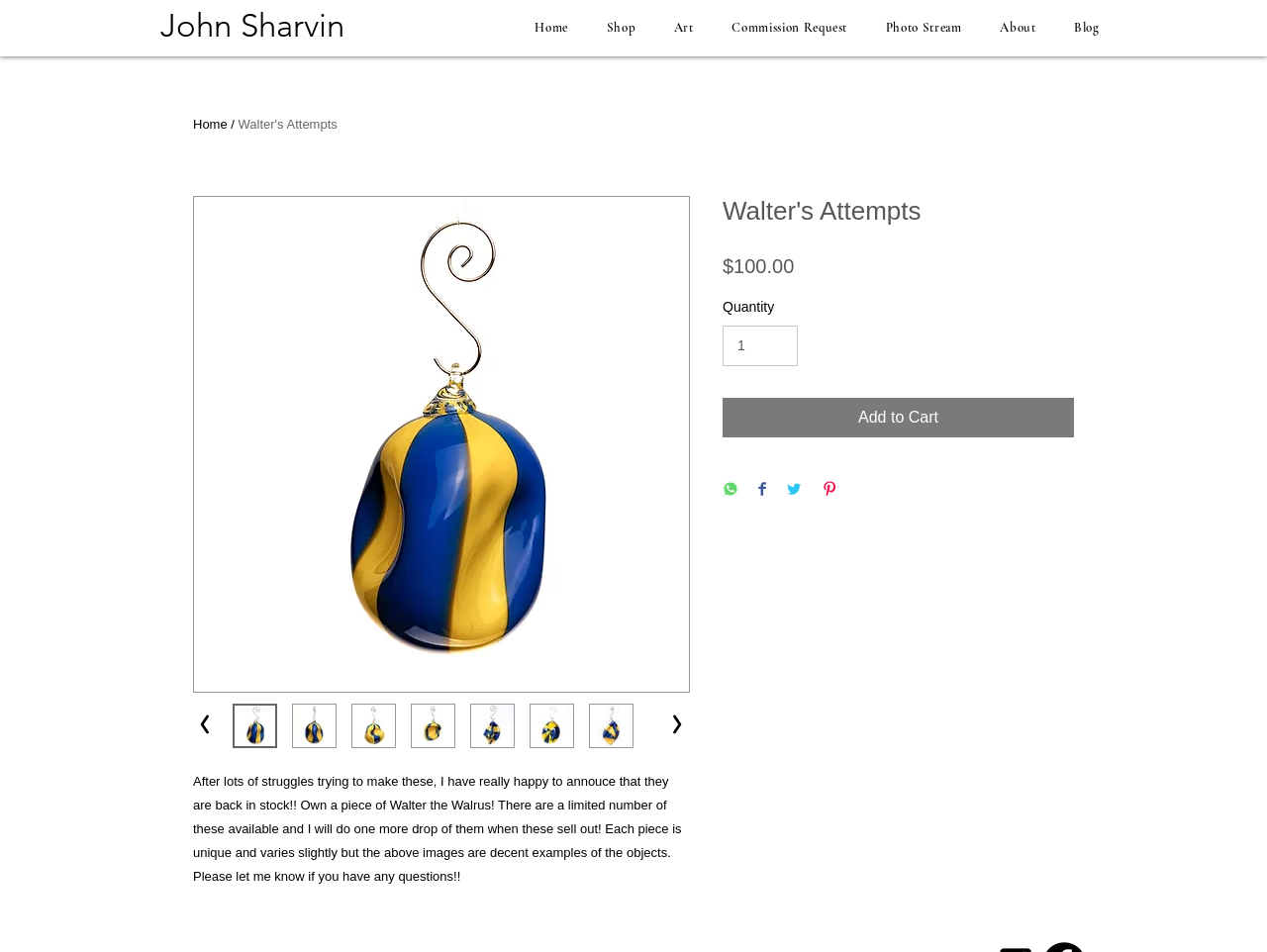Please predict the bounding box coordinates of the element's region where a click is necessary to complete the following instruction: "Change the quantity". The coordinates should be represented by four float numbers between 0 and 1, i.e., [left, top, right, bottom].

[0.57, 0.342, 0.63, 0.384]